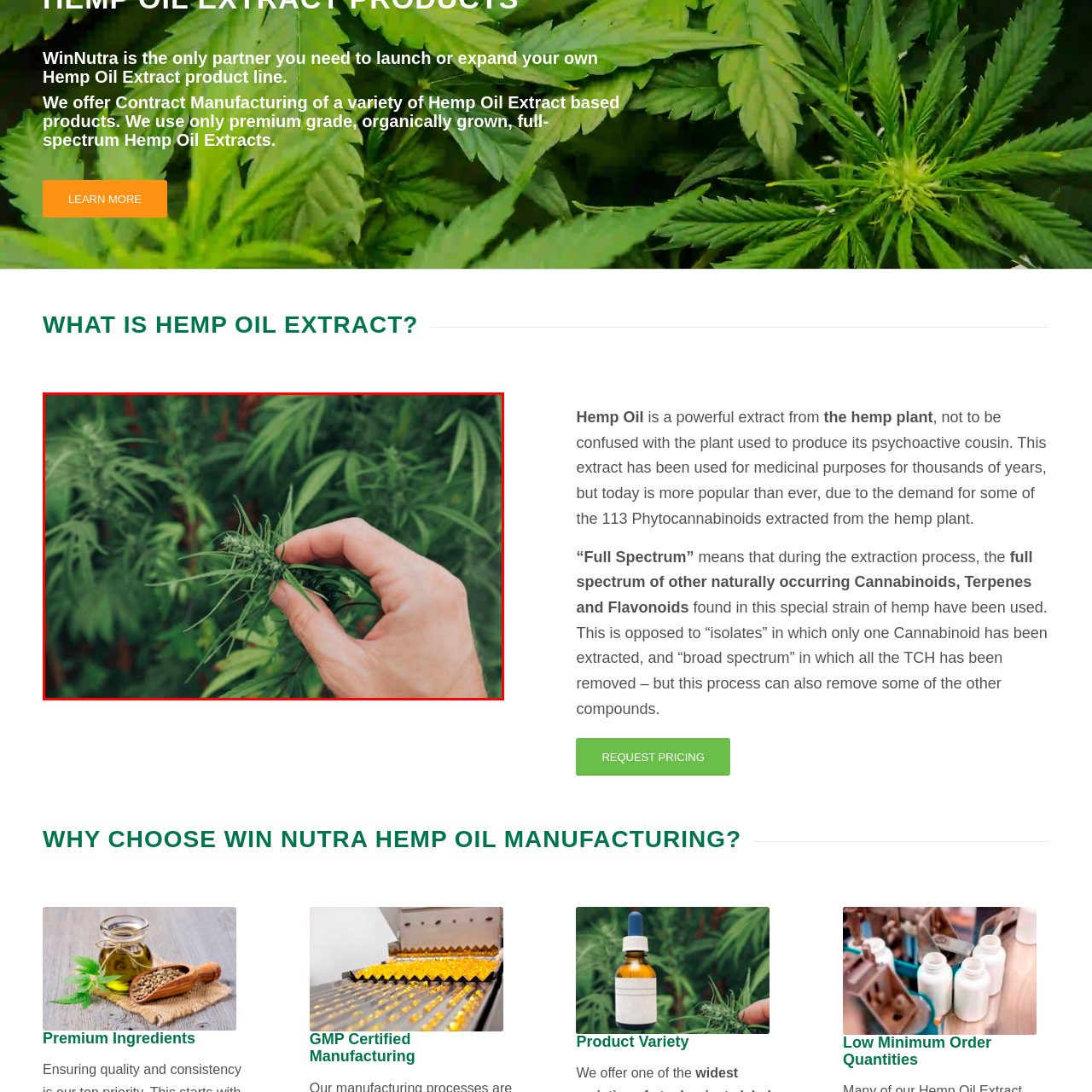Take a close look at the image outlined in red and answer the ensuing question with a single word or phrase:
What is the focus of the hemp oil products?

Quality and authenticity